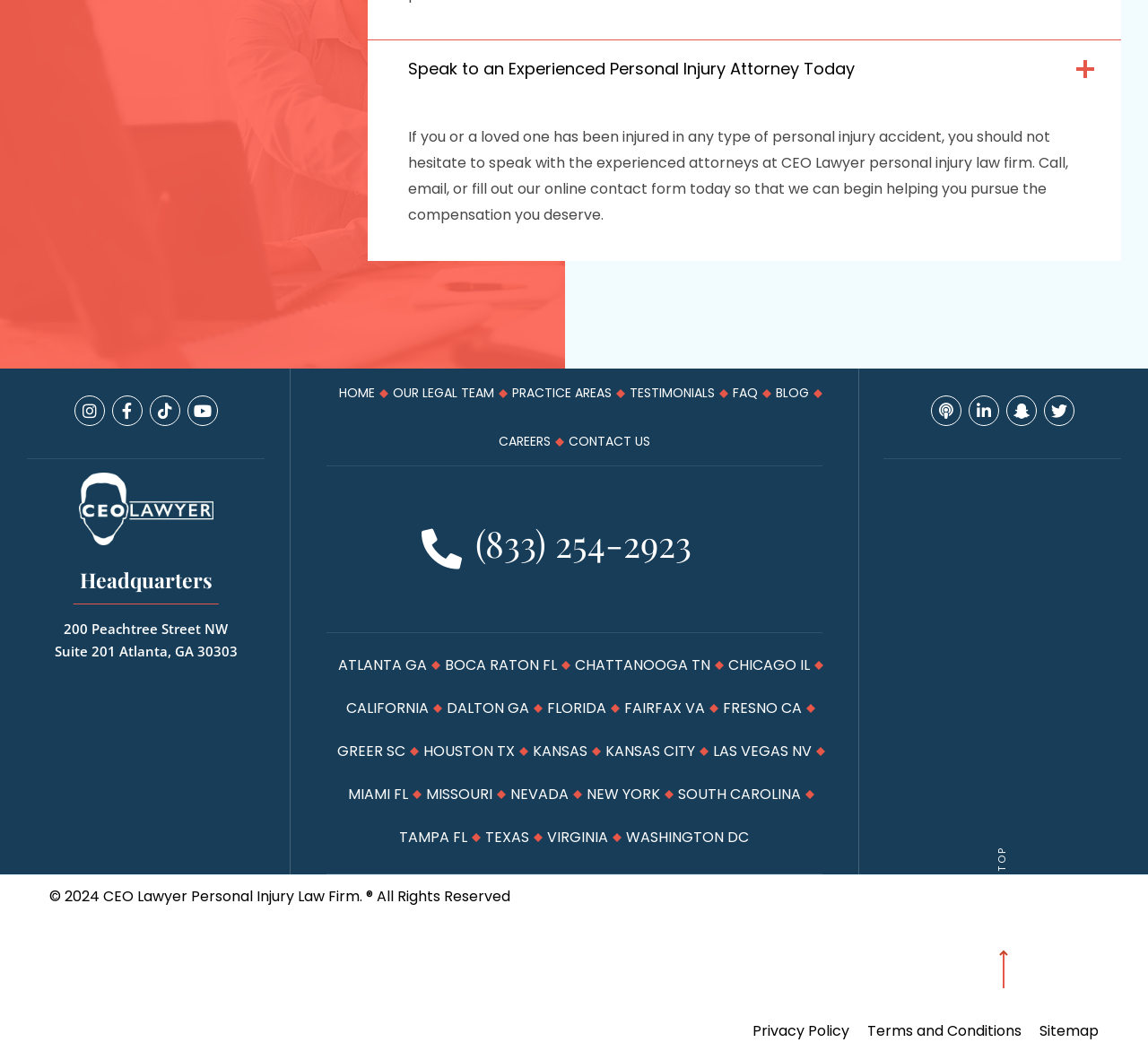What is the address of CEO Lawyer's headquarters?
Using the information from the image, give a concise answer in one word or a short phrase.

200 Peachtree Street NW, Suite 201 Atlanta, GA 30303